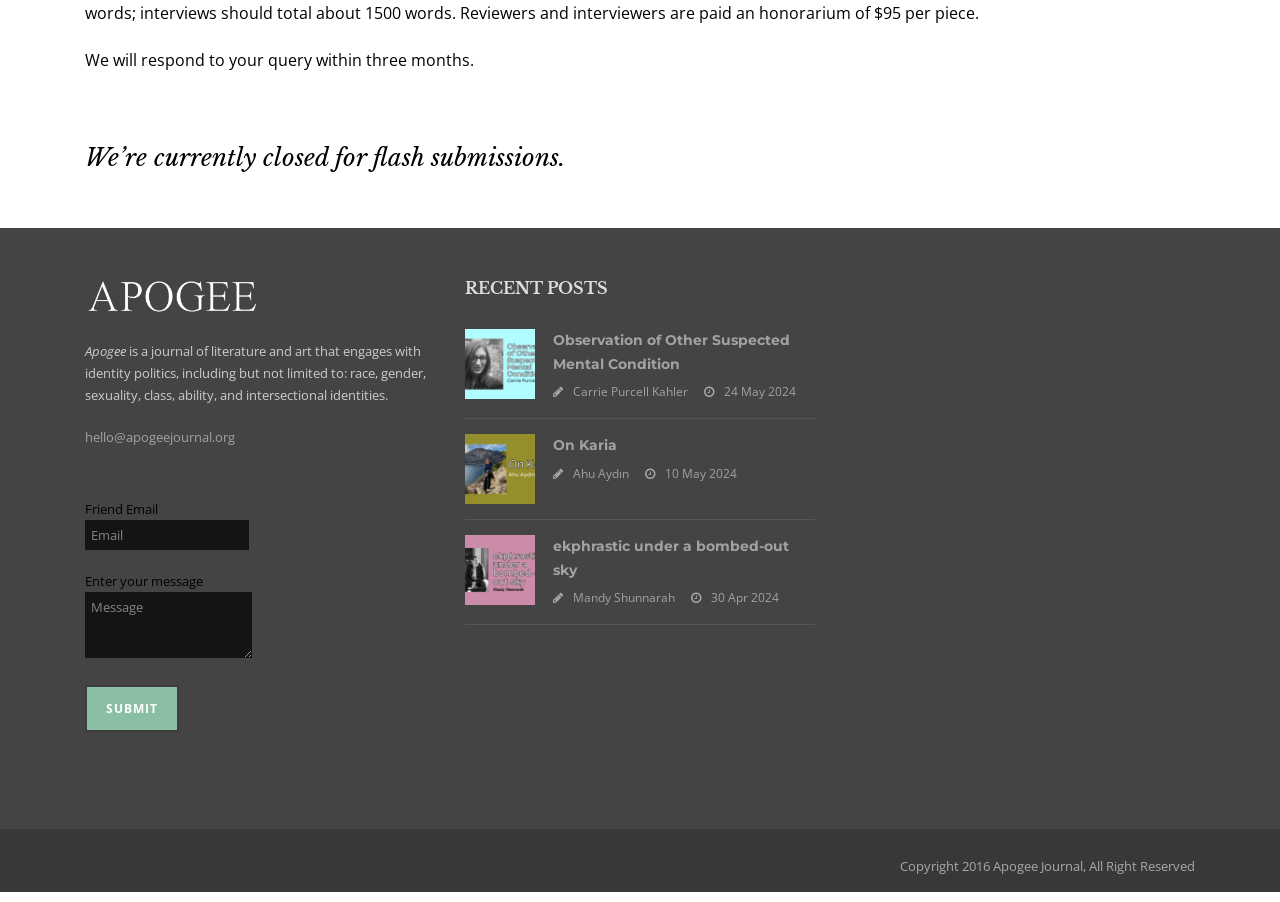What is the response time for queries?
Please interpret the details in the image and answer the question thoroughly.

The response time for queries can be found in the static text element 'We will respond to your query within three months.' at the top of the webpage.